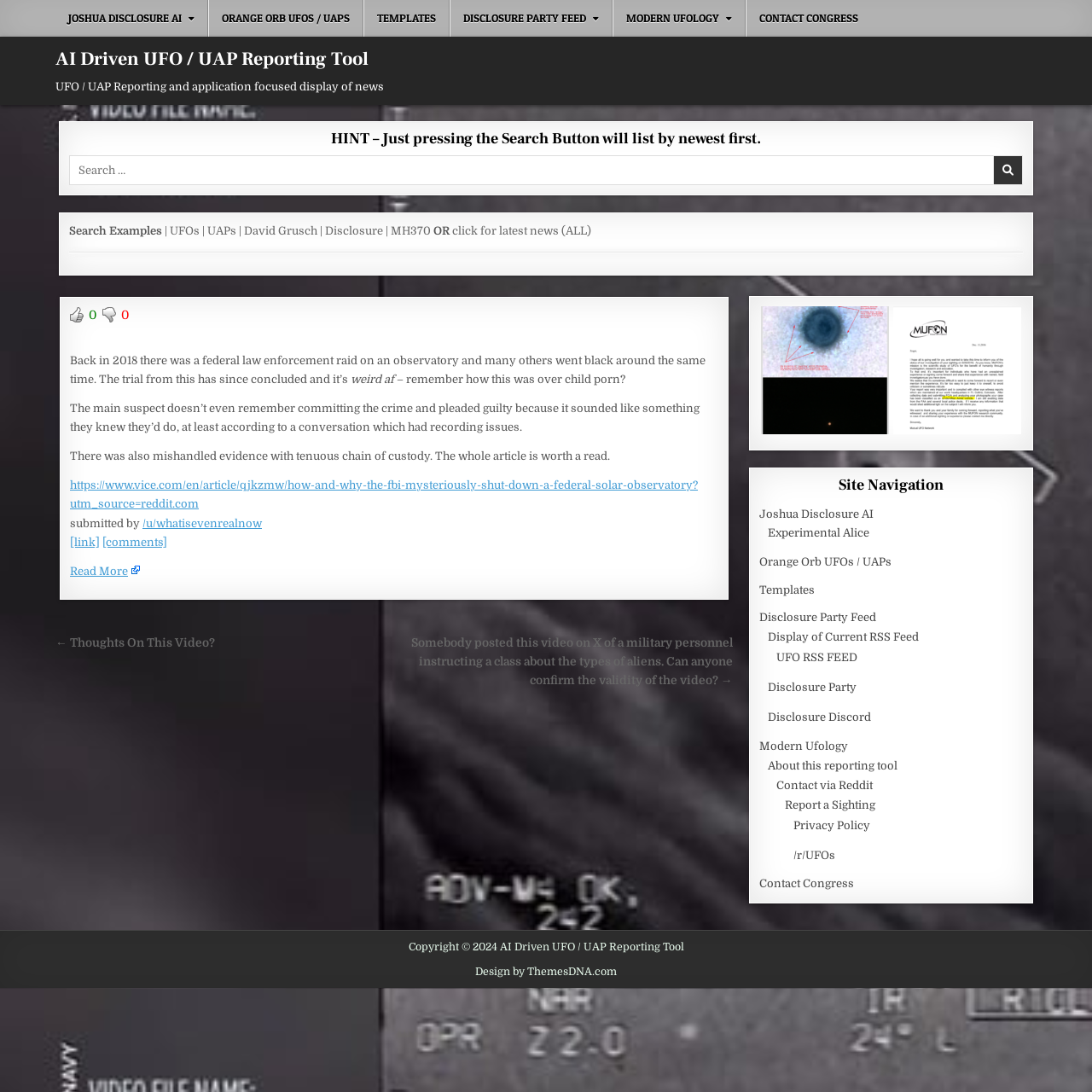Please mark the bounding box coordinates of the area that should be clicked to carry out the instruction: "Click on the link to read more about the FBI shutting down a federal solar observatory".

[0.064, 0.439, 0.639, 0.468]